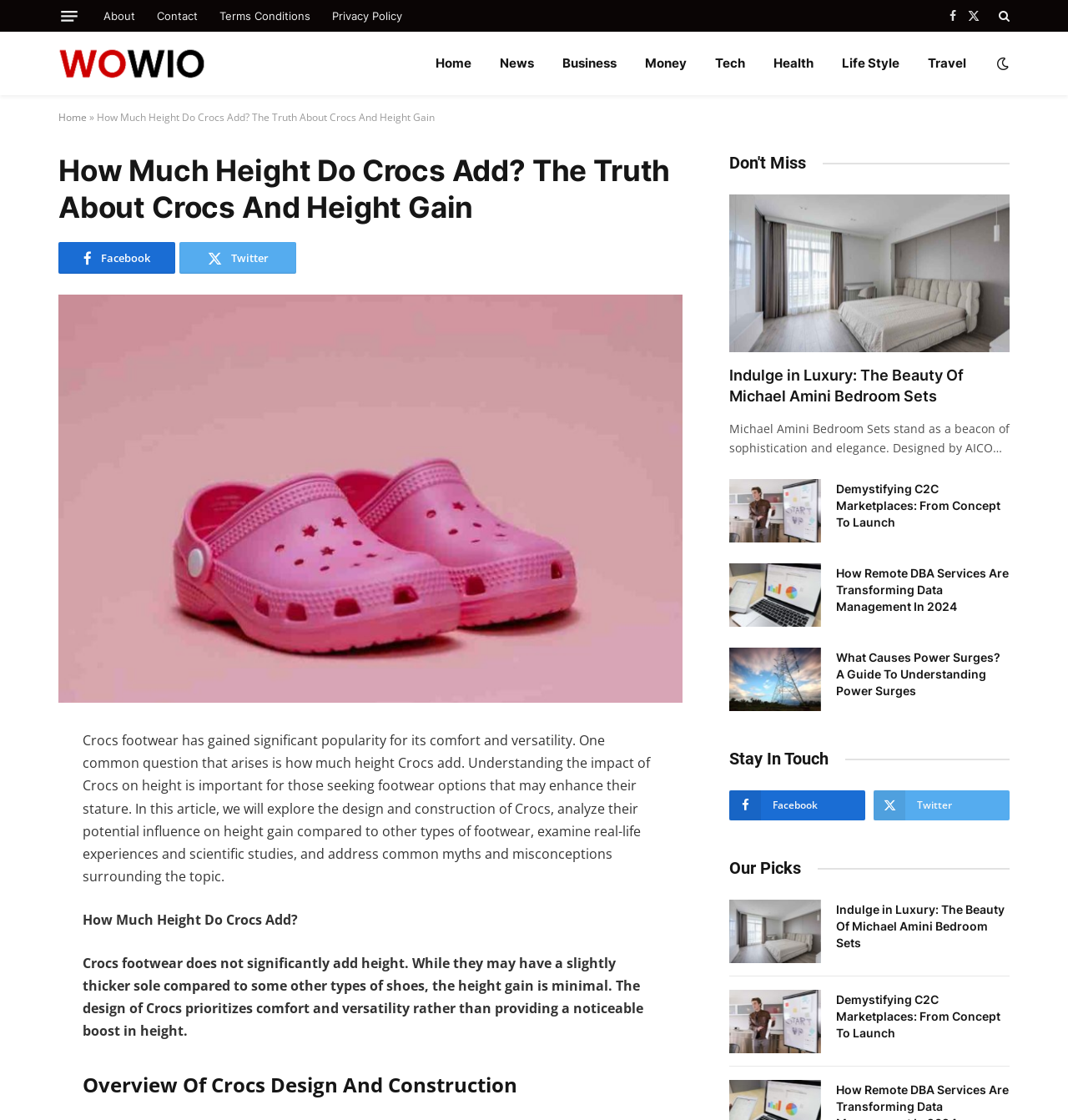Identify the bounding box coordinates of the element to click to follow this instruction: 'Follow on Twitter'. Ensure the coordinates are four float values between 0 and 1, provided as [left, top, right, bottom].

[0.168, 0.216, 0.277, 0.245]